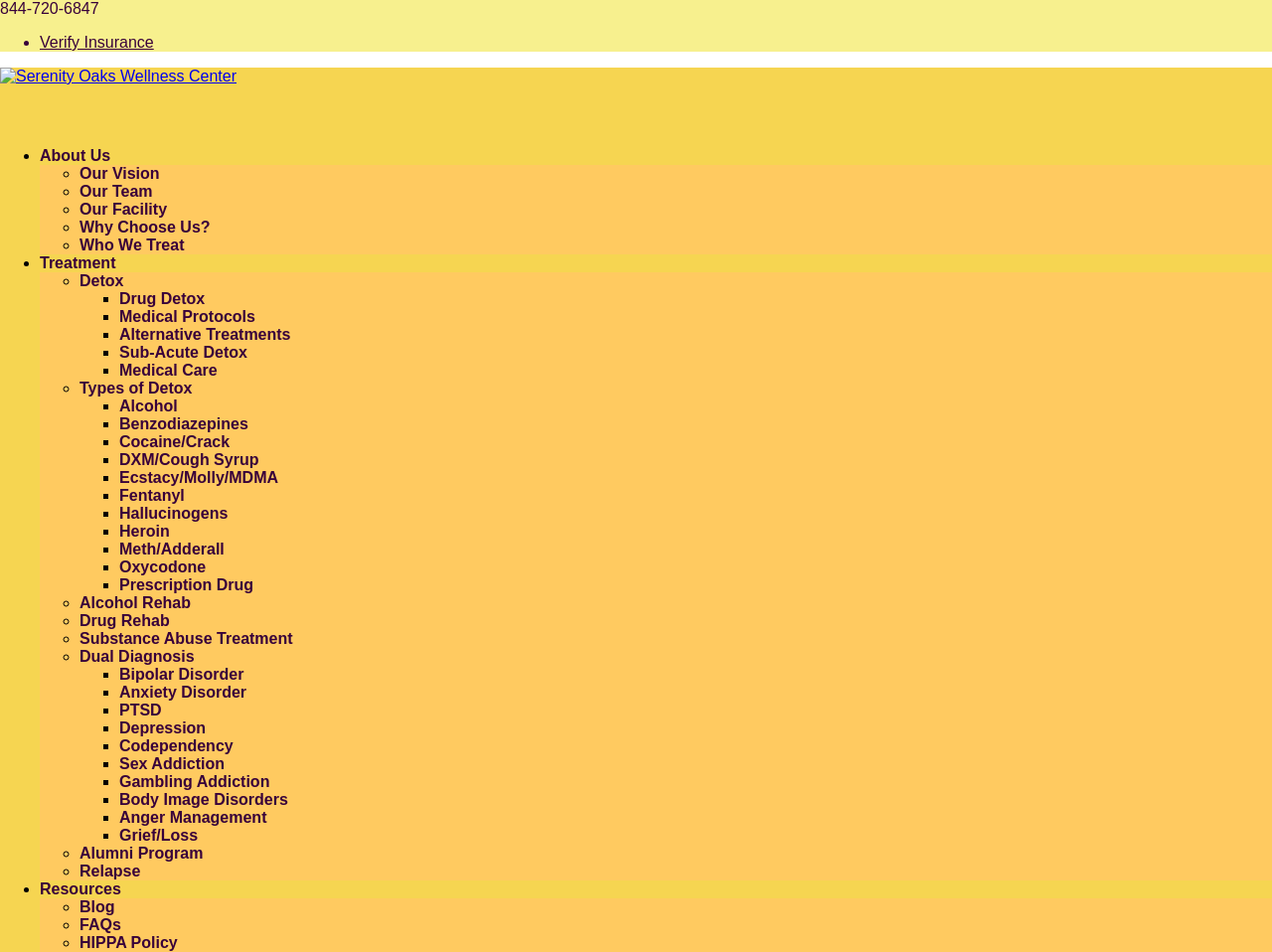Please locate the bounding box coordinates for the element that should be clicked to achieve the following instruction: "Verify Insurance". Ensure the coordinates are given as four float numbers between 0 and 1, i.e., [left, top, right, bottom].

[0.031, 0.035, 0.121, 0.053]